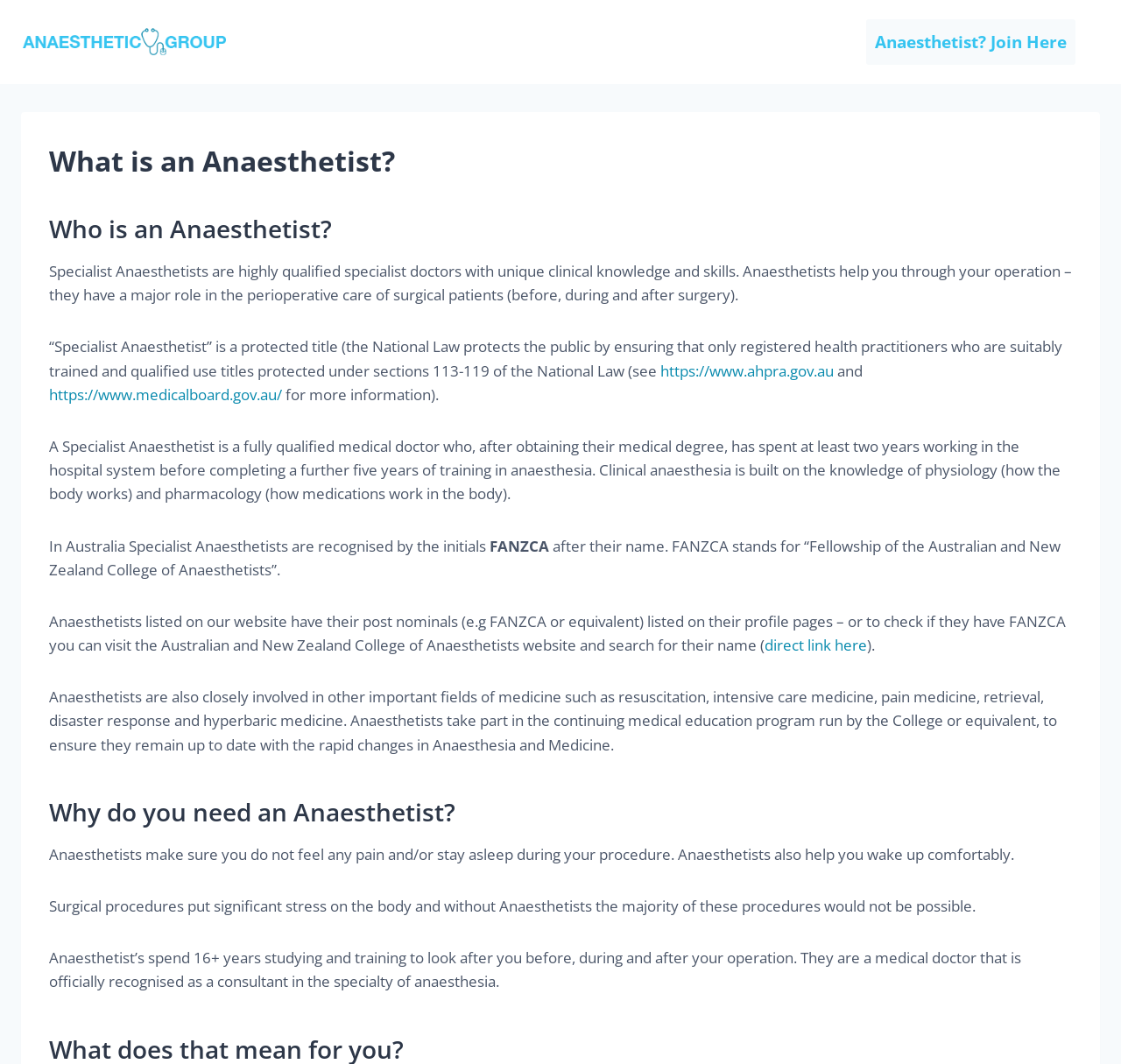Based on the visual content of the image, answer the question thoroughly: What is FANZCA?

According to the webpage, FANZCA stands for 'Fellowship of the Australian and New Zealand College of Anaesthetists', and is a post-nominal used by Anaesthetists in Australia.